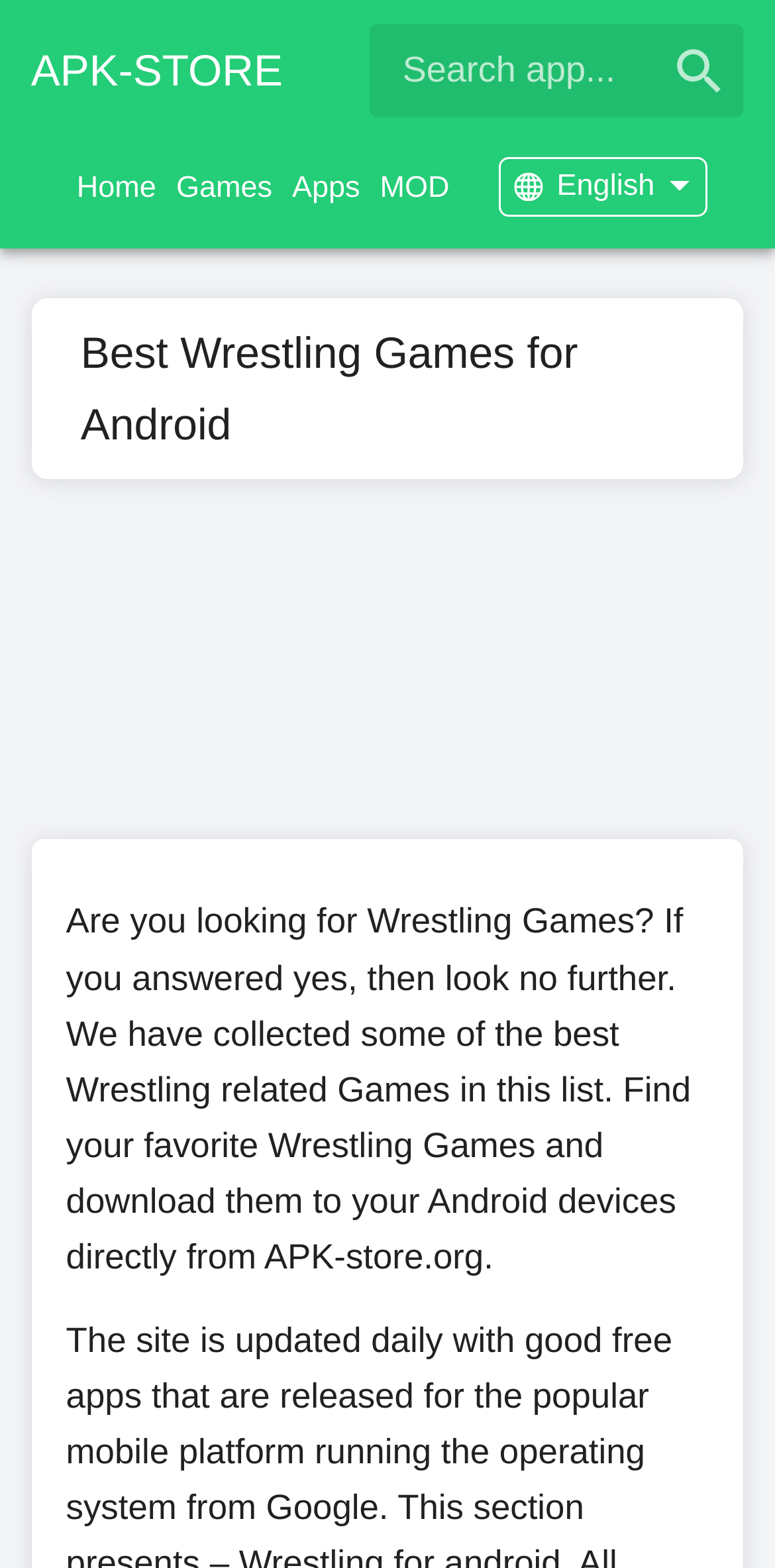Find the bounding box of the UI element described as follows: "name="s" placeholder="Search app..."".

[0.476, 0.015, 0.96, 0.075]